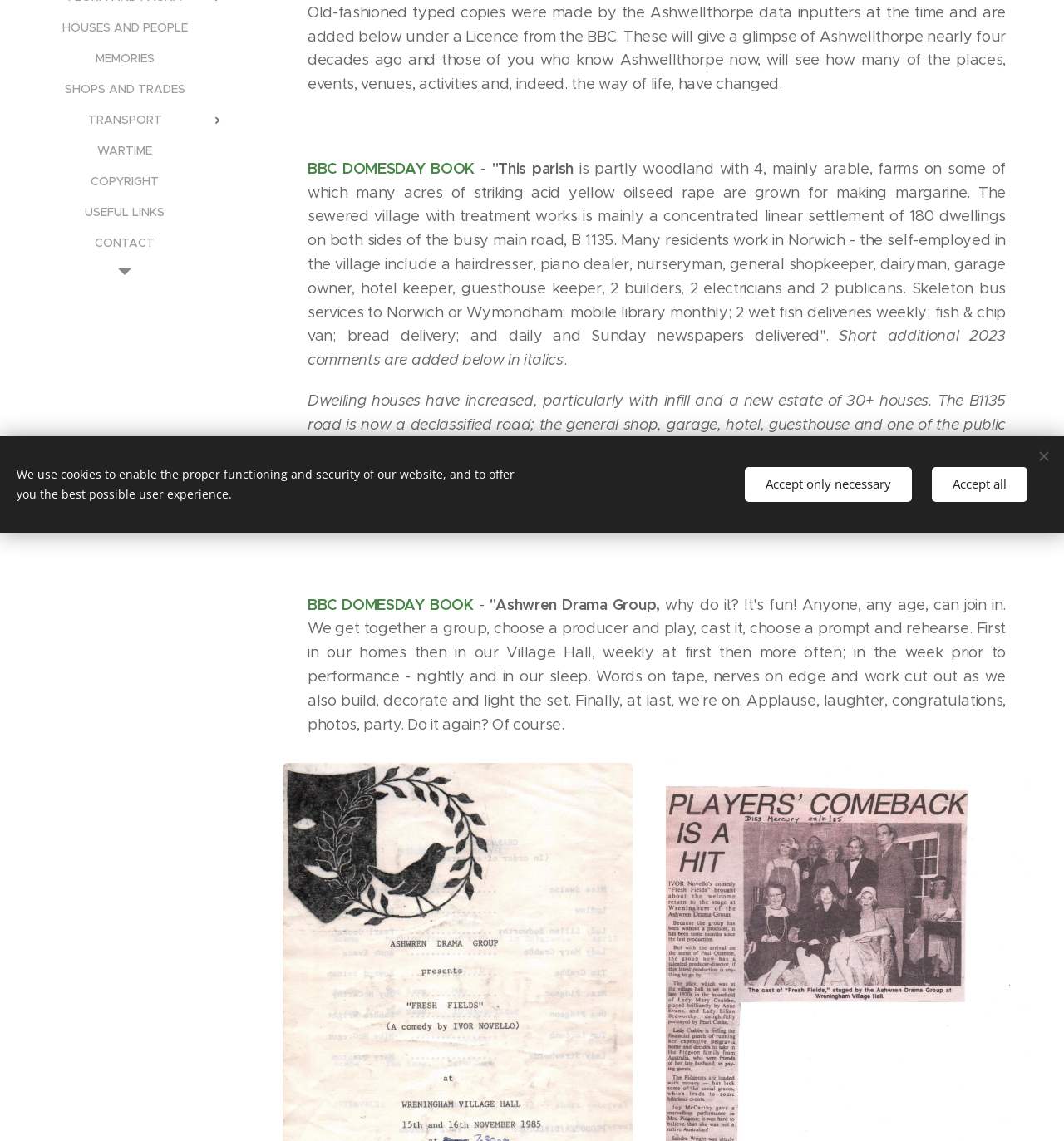Find the bounding box of the UI element described as: "COPYRIGHT". The bounding box coordinates should be given as four float values between 0 and 1, i.e., [left, top, right, bottom].

[0.005, 0.159, 0.23, 0.175]